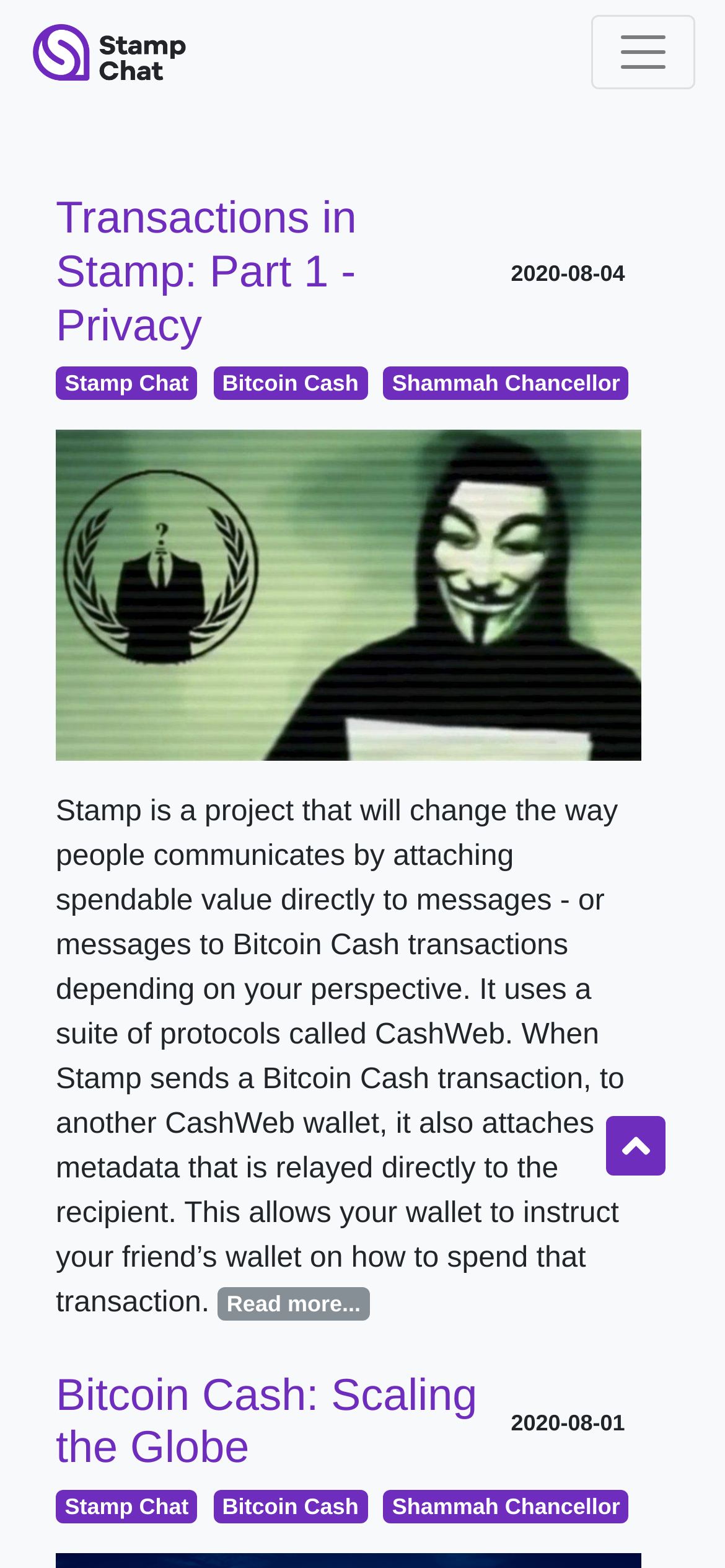What is the date of the article 'Bitcoin Cash: Scaling the Globe'?
Please provide a single word or phrase as the answer based on the screenshot.

2020-08-01